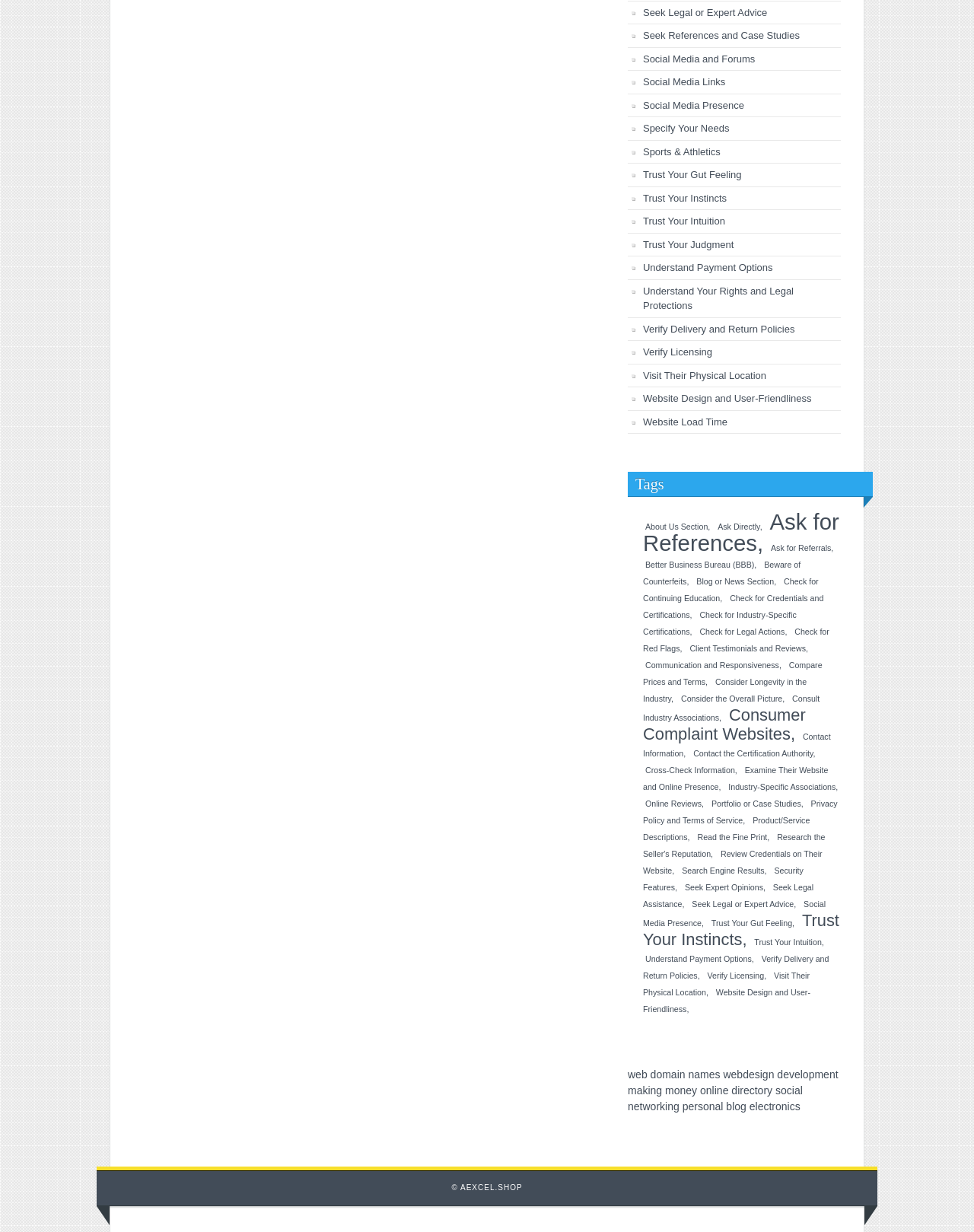Answer briefly with one word or phrase:
What is the purpose of the links on this webpage?

To provide guidance on how to research a company